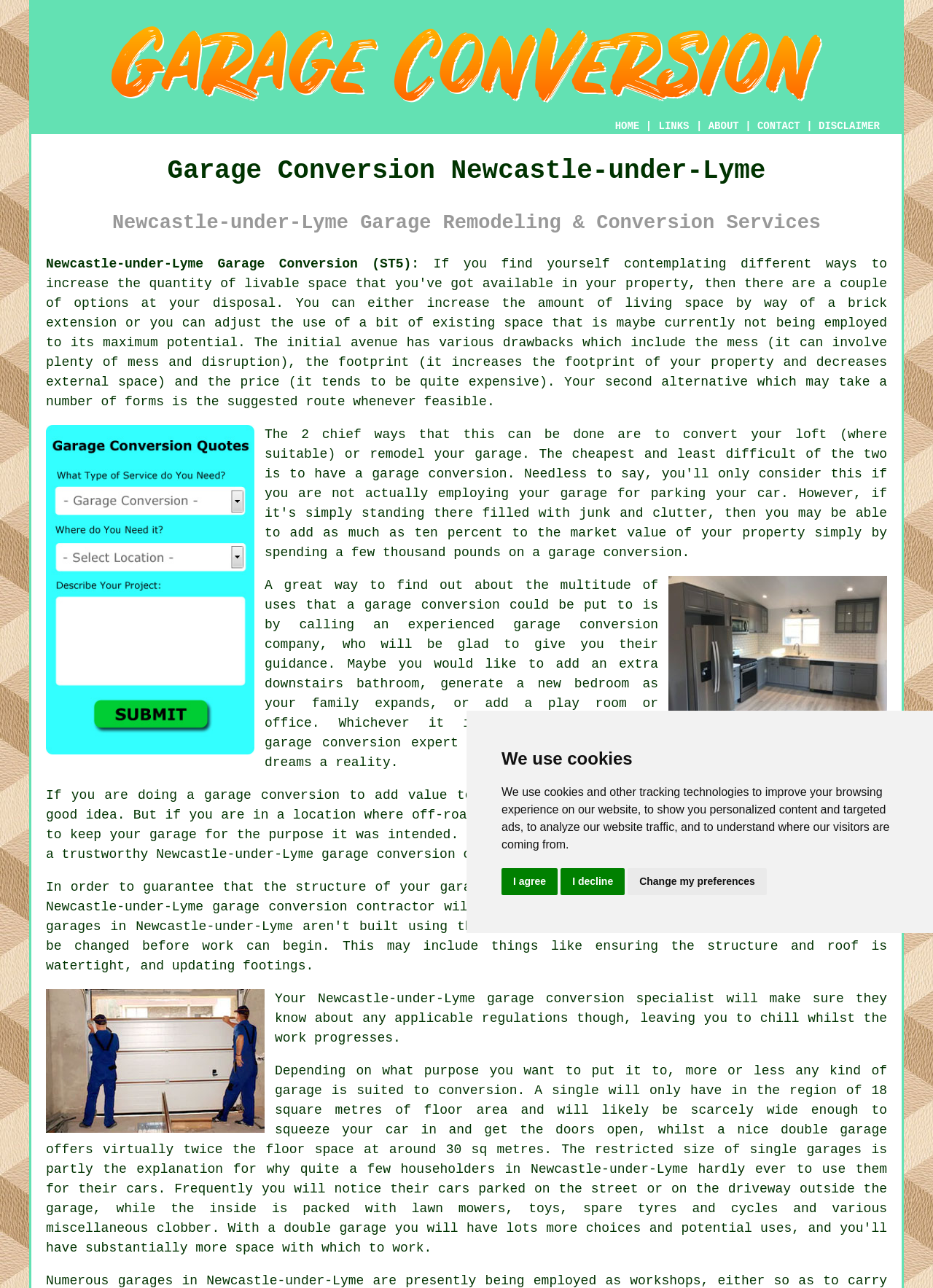Please find the bounding box coordinates of the element's region to be clicked to carry out this instruction: "Click the 'Newcastle-under-Lyme Garage Conversion Quotes' link".

[0.049, 0.577, 0.273, 0.589]